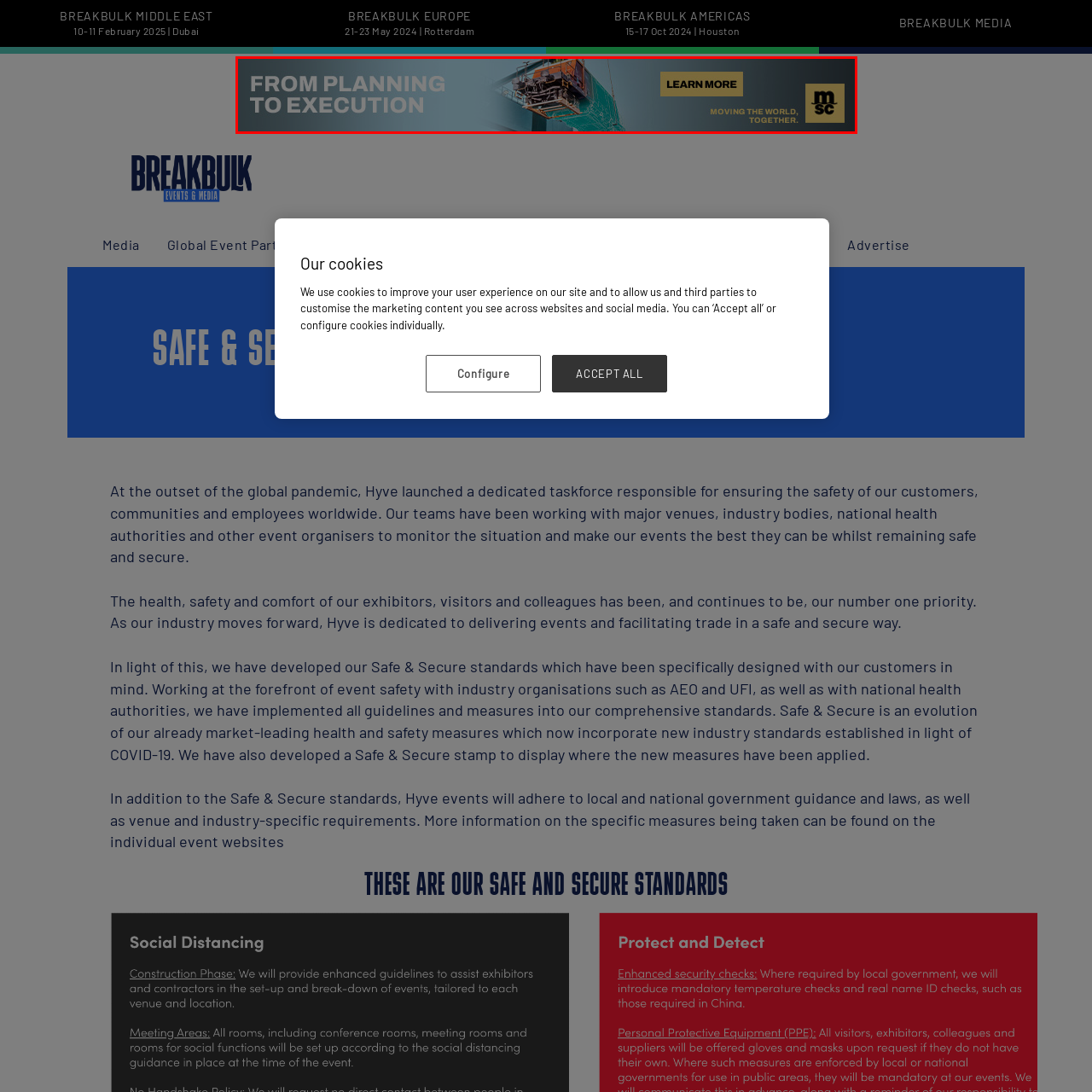What is the purpose of the 'LEARN MORE' button?
Examine the content inside the red bounding box in the image and provide a thorough answer to the question based on that visual information.

The 'LEARN MORE' button is a call-to-action that encourages viewers to click and learn more about MSC's offerings and services. This suggests that the button is intended to facilitate further engagement and exploration of MSC's comprehensive services and innovative solutions.